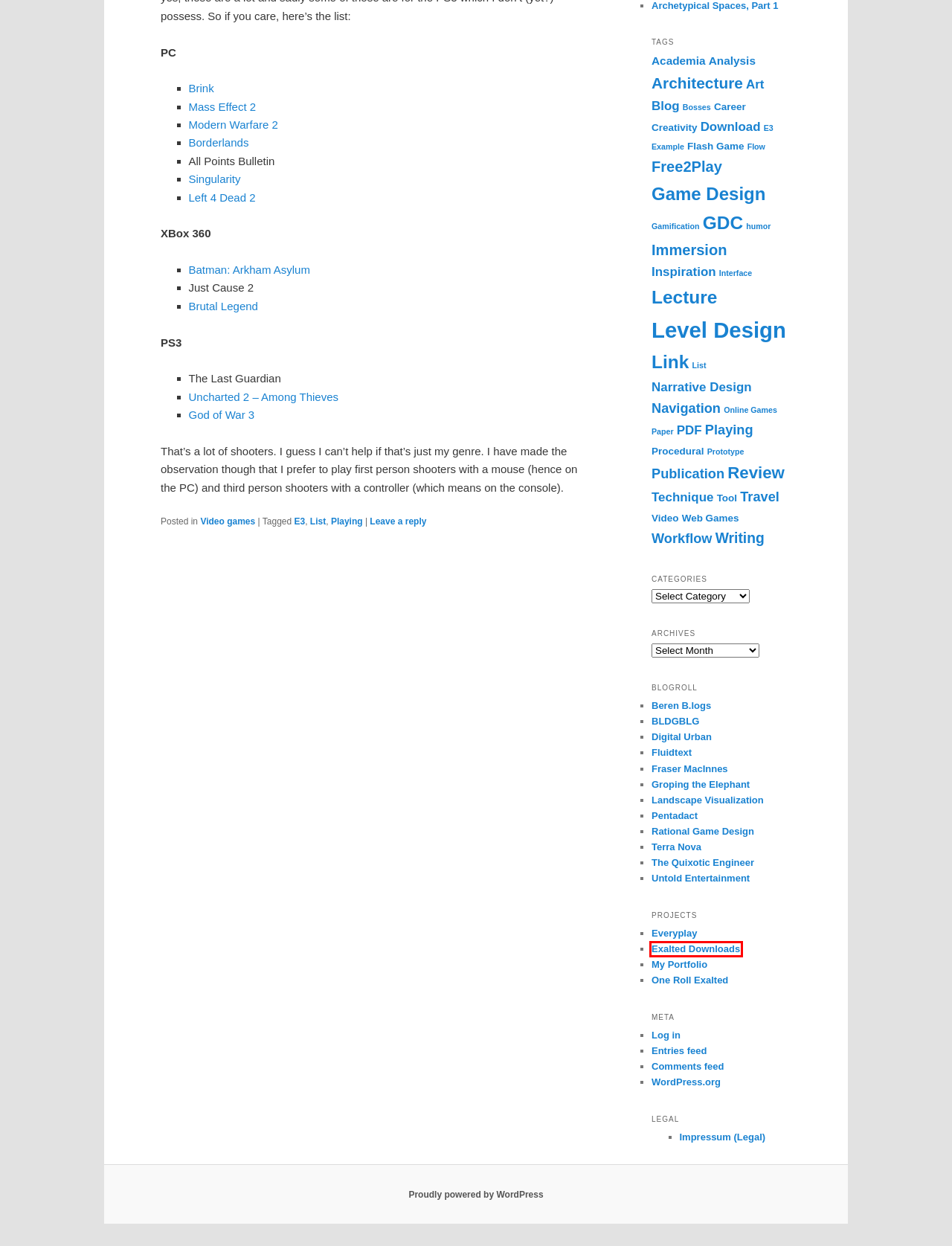Check out the screenshot of a webpage with a red rectangle bounding box. Select the best fitting webpage description that aligns with the new webpage after clicking the element inside the bounding box. Here are the candidates:
A. Tricktonic | Role-playing game aids and homebrew
B. Lecture | Game Architecture
C. Groping The Elephant
D. Architecture | Game Architecture
E. Narrative Design | Game Architecture
F. Gamification | Game Architecture
G. The Quixotic Engineer
H. Travel | Game Architecture

A